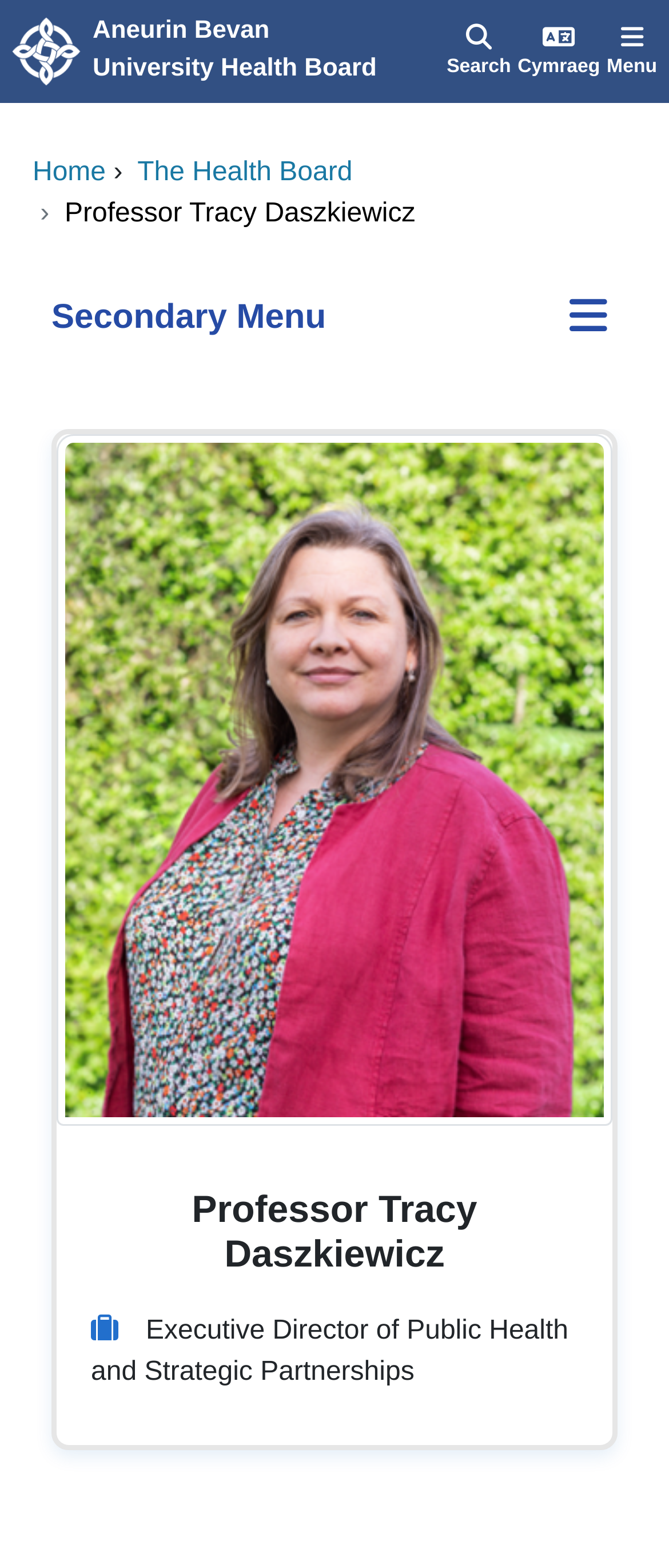Identify the bounding box coordinates of the region I need to click to complete this instruction: "Open the menu".

[0.902, 0.0, 0.987, 0.066]